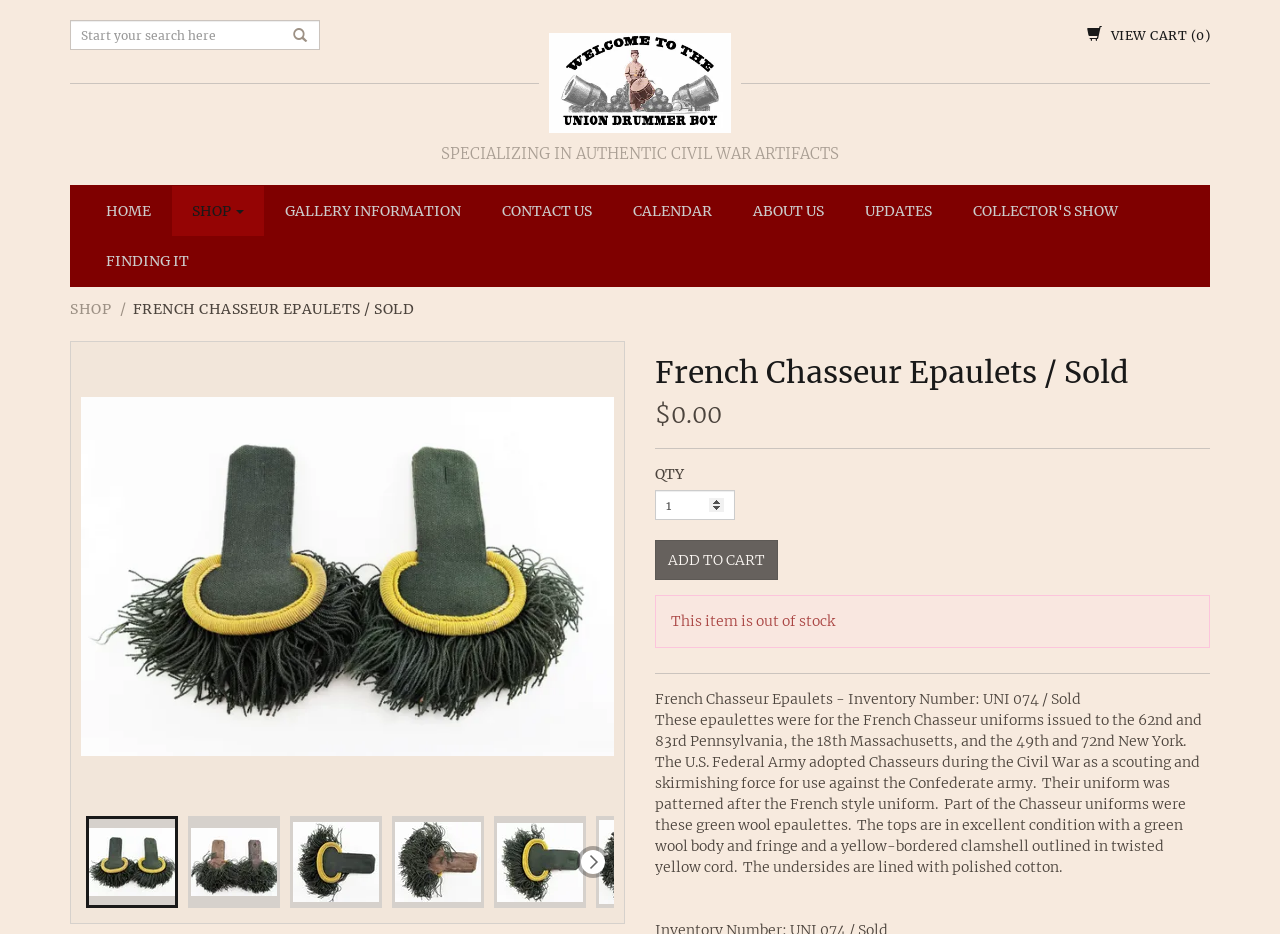Describe every aspect of the webpage in a detailed manner.

This webpage is about a Civil War artifact, specifically French Chasseur Epaulets that are sold. At the top, there is a search bar with a magnifying glass icon on the right side. Below the search bar, there is a link to view the cart, which currently has zero items. 

On the left side, there is a menu with links to different sections of the website, including "HOME", "SHOP", "GALLERY INFORMATION", "CONTACT US", "CALENDAR", "ABOUT US", "UPDATES", and "COLLECTOR'S SHOW". 

In the main content area, there is an image of a Union Drummer Boy, and below it, a heading that reads "French Chasseur Epaulets / Sold". There is a table with an image of the epaulets, and below the table, there is a section with details about the item, including its price, which is $0.00, and a quantity selector. However, the "Add to Cart" button is disabled, and there is a message indicating that the item is out of stock.

Below the item details, there is a description of the French Chasseur Epaulets, including their history and features. The text explains that these epaulets were used by the French Chasseur uniforms issued to certain regiments during the Civil War, and that they are in excellent condition with a green wool body and fringe, and a yellow-bordered clamshell outlined in twisted yellow cord. The undersides are lined with polished cotton.